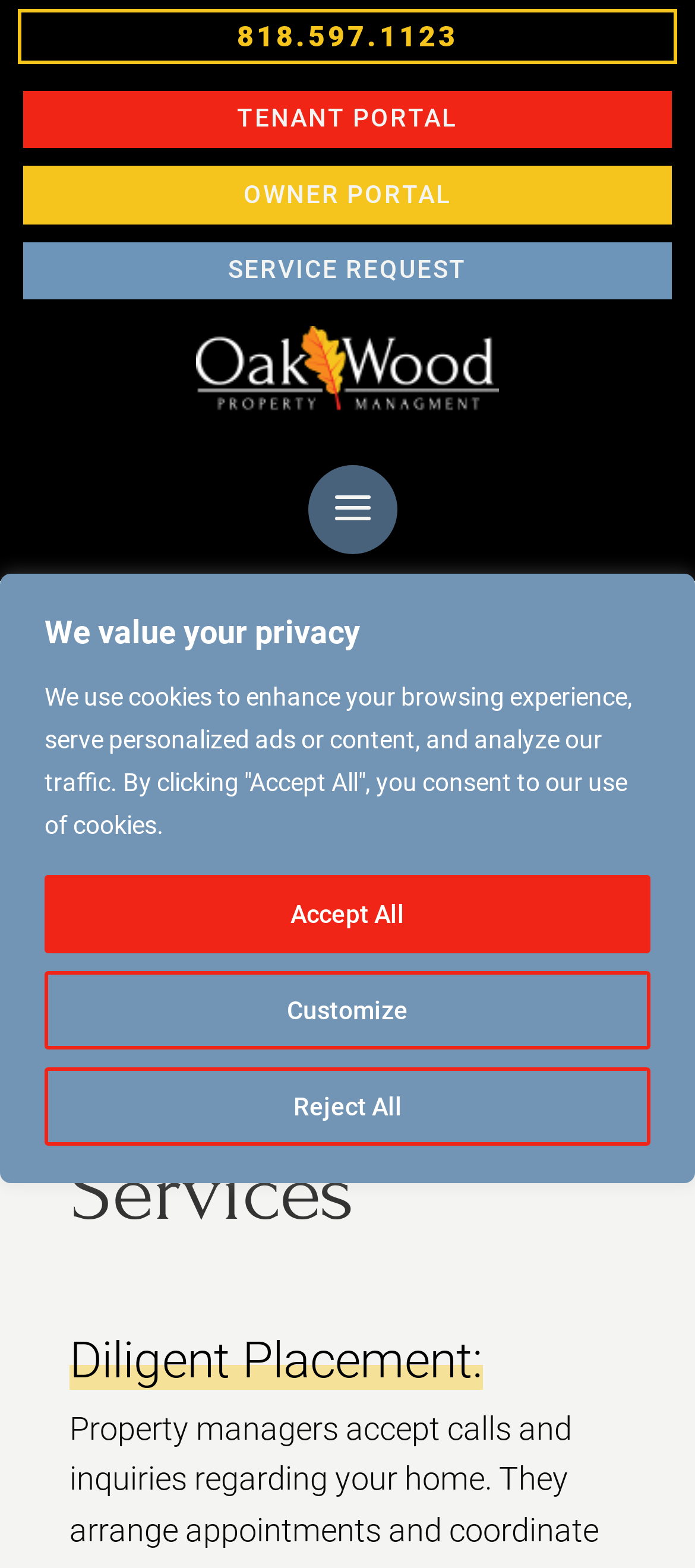Pinpoint the bounding box coordinates of the area that should be clicked to complete the following instruction: "Visit the tenant portal". The coordinates must be given as four float numbers between 0 and 1, i.e., [left, top, right, bottom].

[0.033, 0.058, 0.967, 0.095]